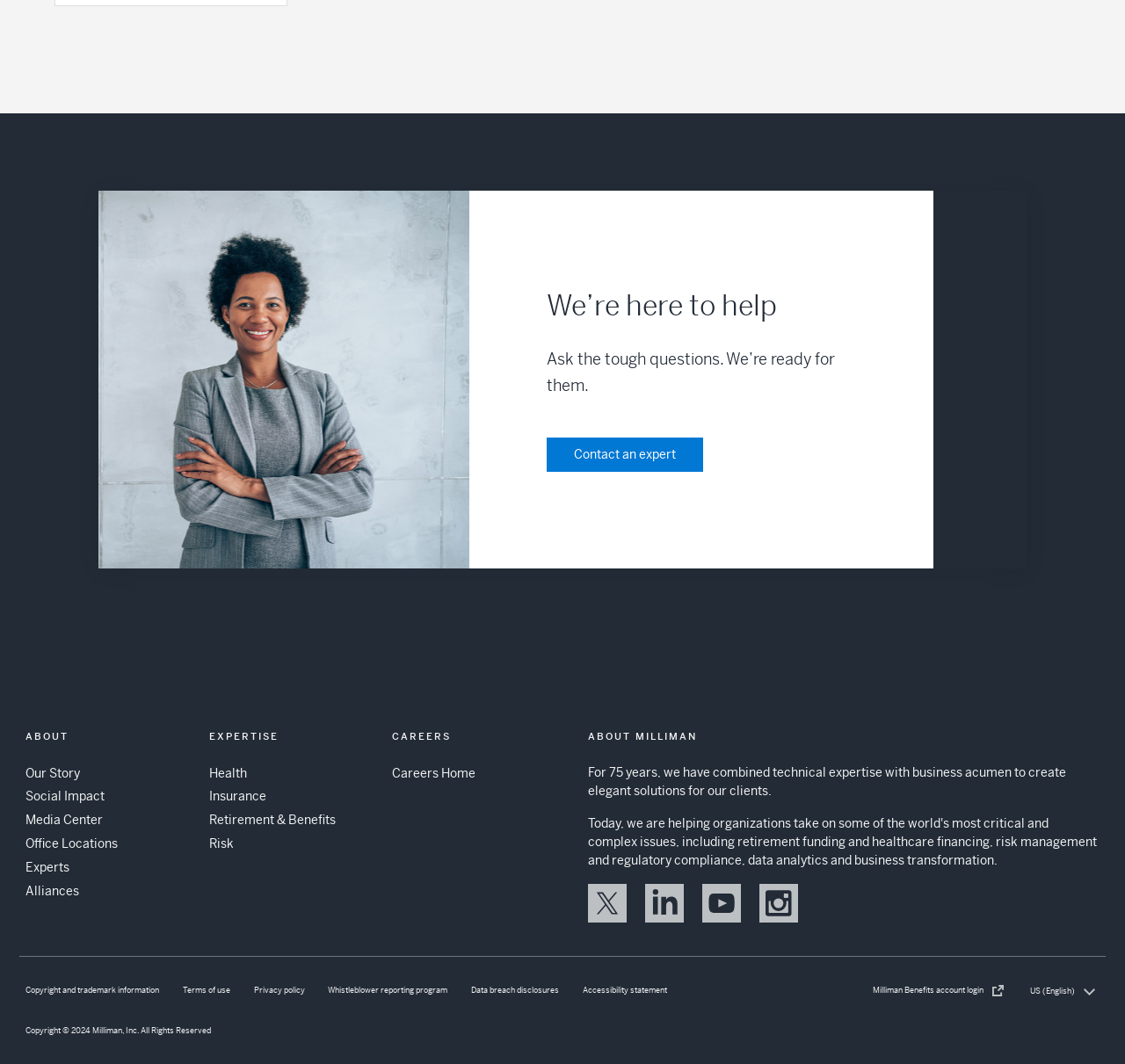Extract the bounding box coordinates of the UI element described: "Experts". Provide the coordinates in the format [left, top, right, bottom] with values ranging from 0 to 1.

[0.023, 0.807, 0.062, 0.822]